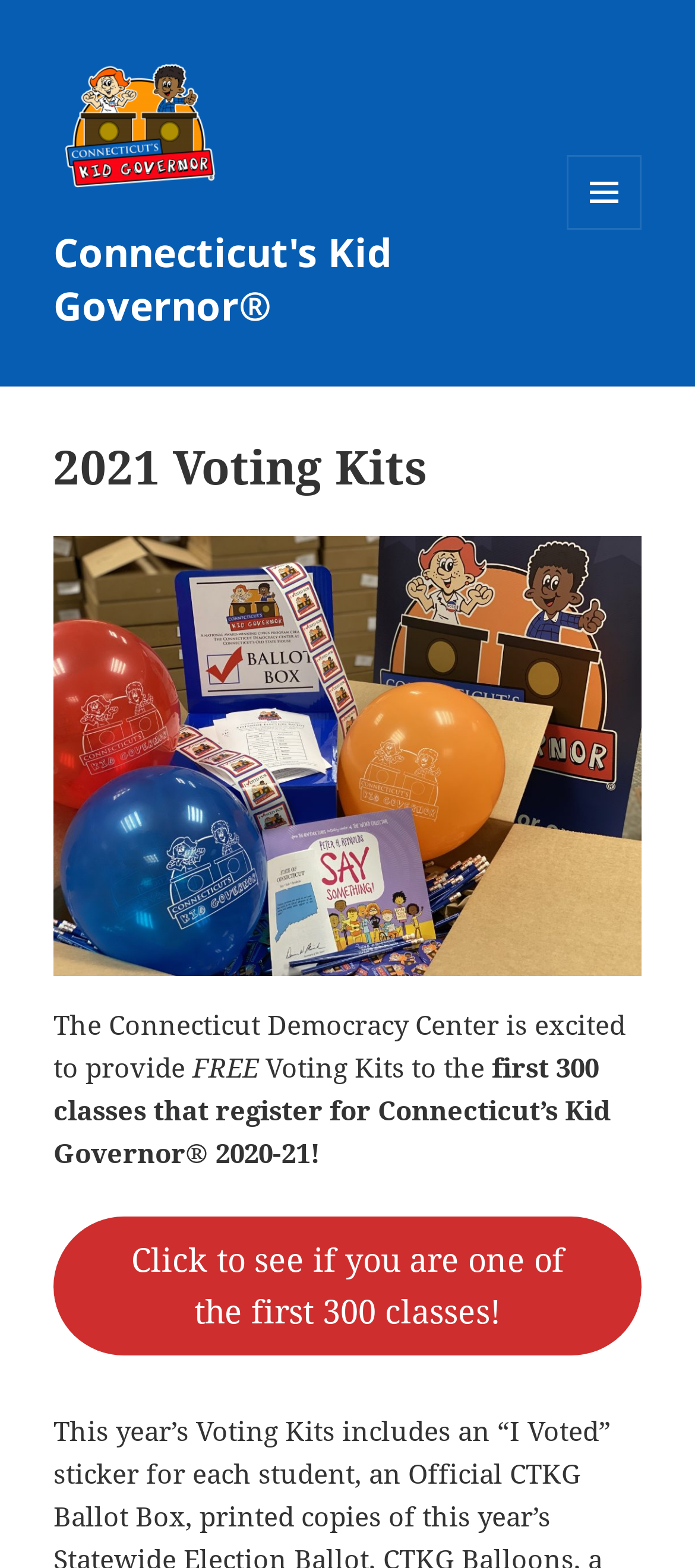Respond to the question below with a single word or phrase:
What is the organization providing free voting kits?

Connecticut Democracy Center